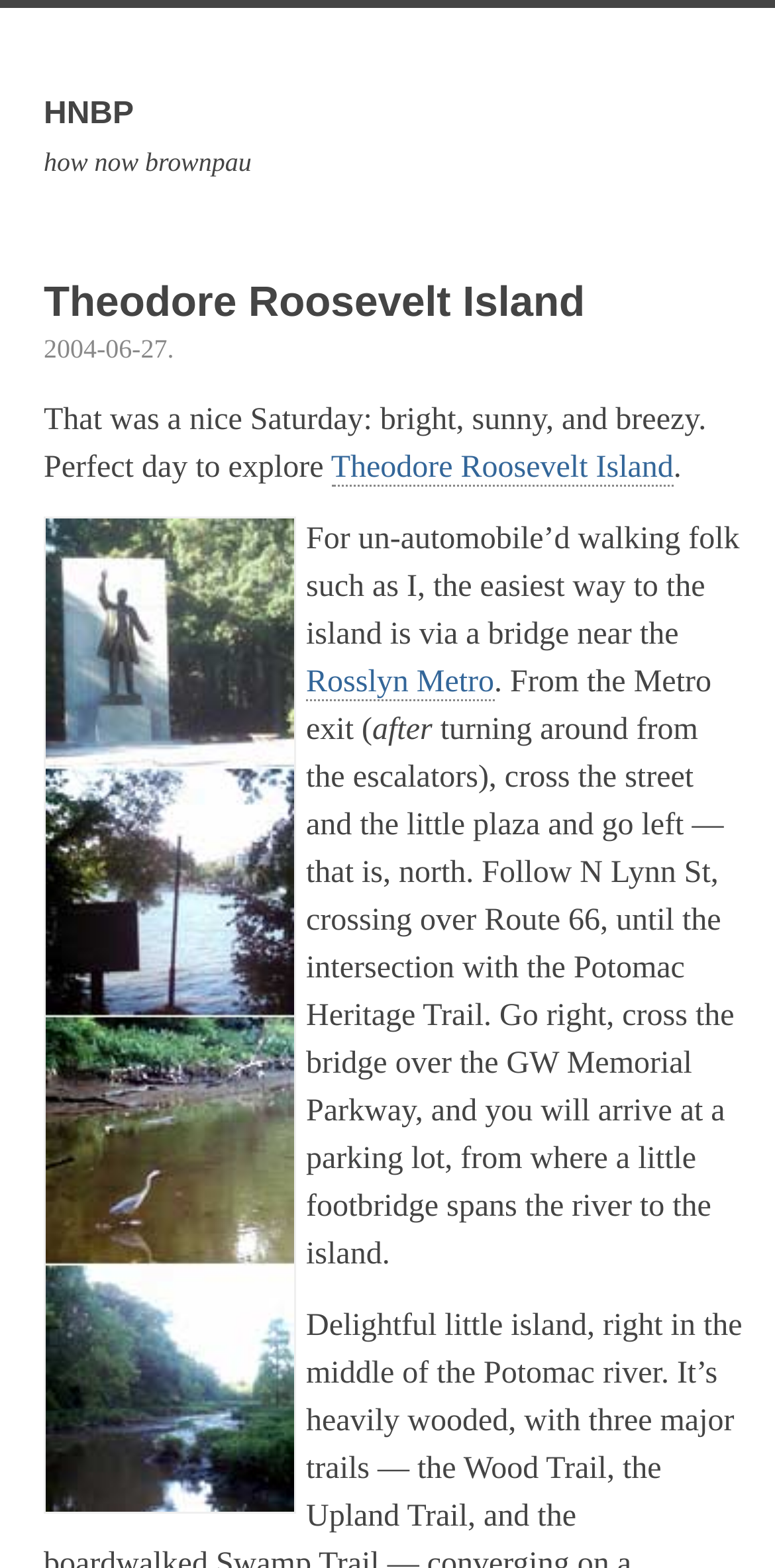What is the weather described in the webpage?
Answer the question with a single word or phrase, referring to the image.

Bright, sunny, and breezy